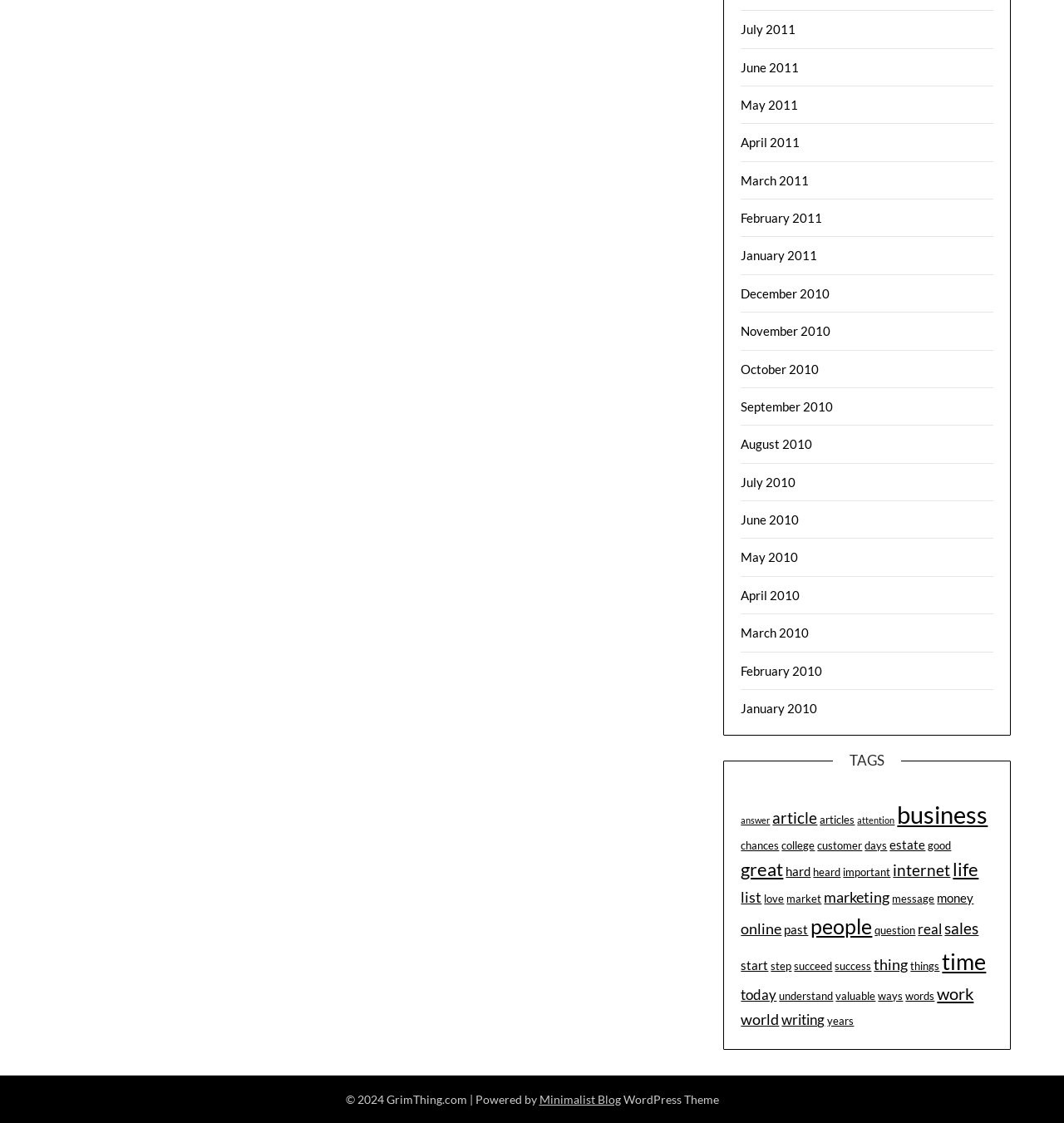Find the bounding box of the element with the following description: "parent_node: EXPERT ADVICE". The coordinates must be four float numbers between 0 and 1, formatted as [left, top, right, bottom].

None